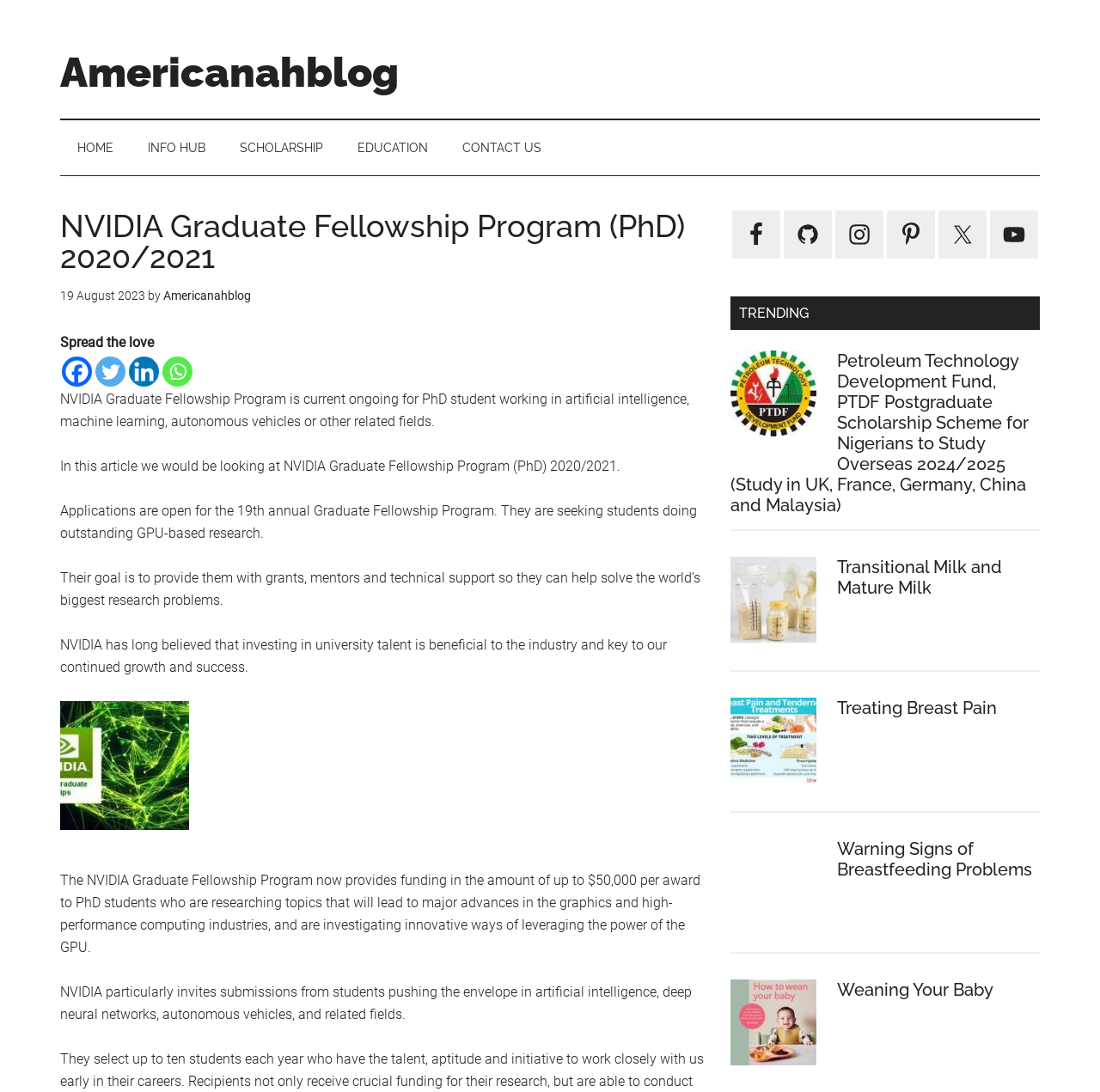Given the description "parent_node: Weaning Your Baby", provide the bounding box coordinates of the corresponding UI element.

[0.664, 0.897, 0.742, 0.982]